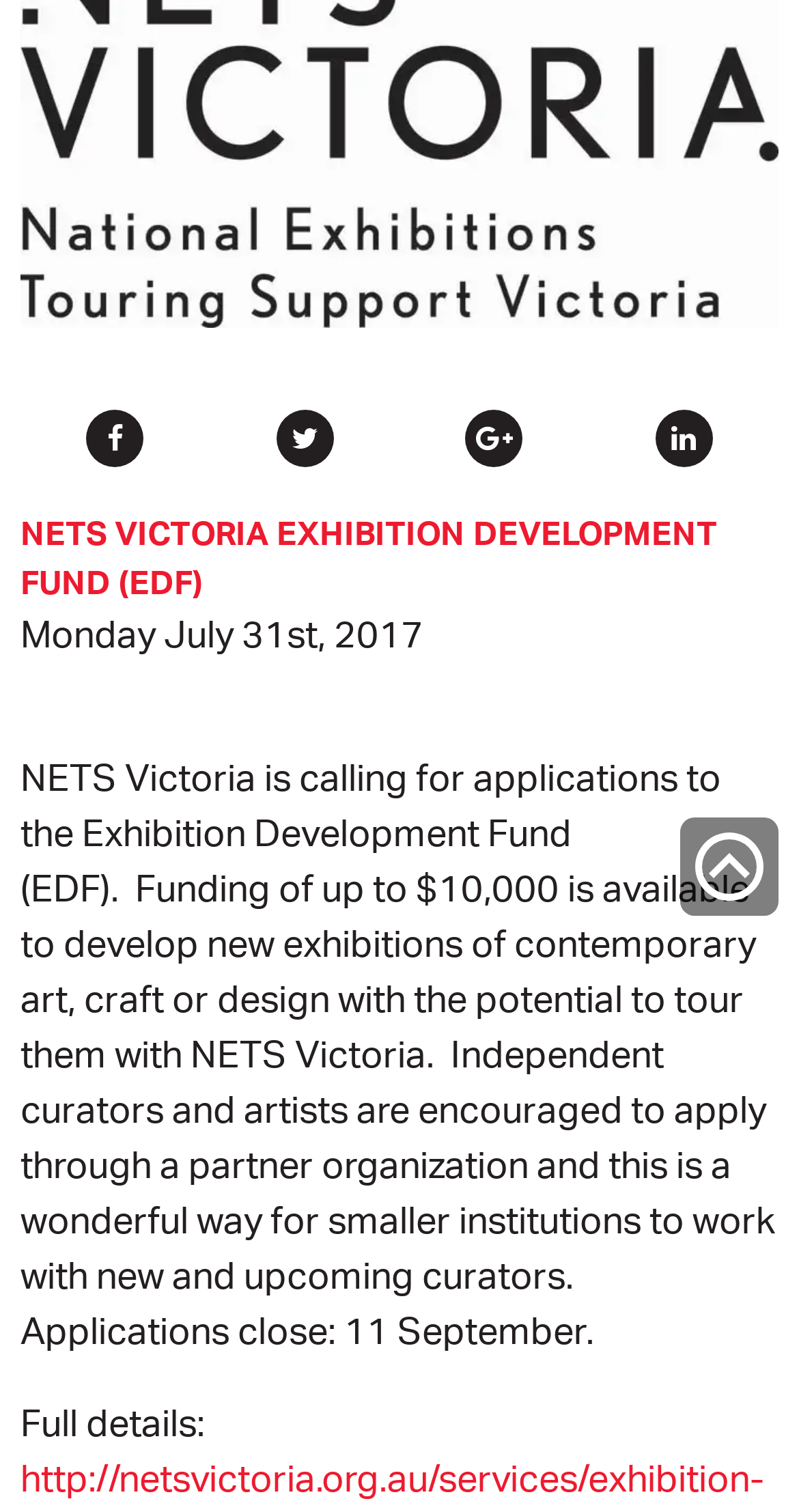Given the element description Art for the Country, identify the bounding box coordinates for the UI element on the webpage screenshot. The format should be (top-left x, top-left y, bottom-right x, bottom-right y), with values between 0 and 1.

[0.103, 0.757, 0.949, 0.816]